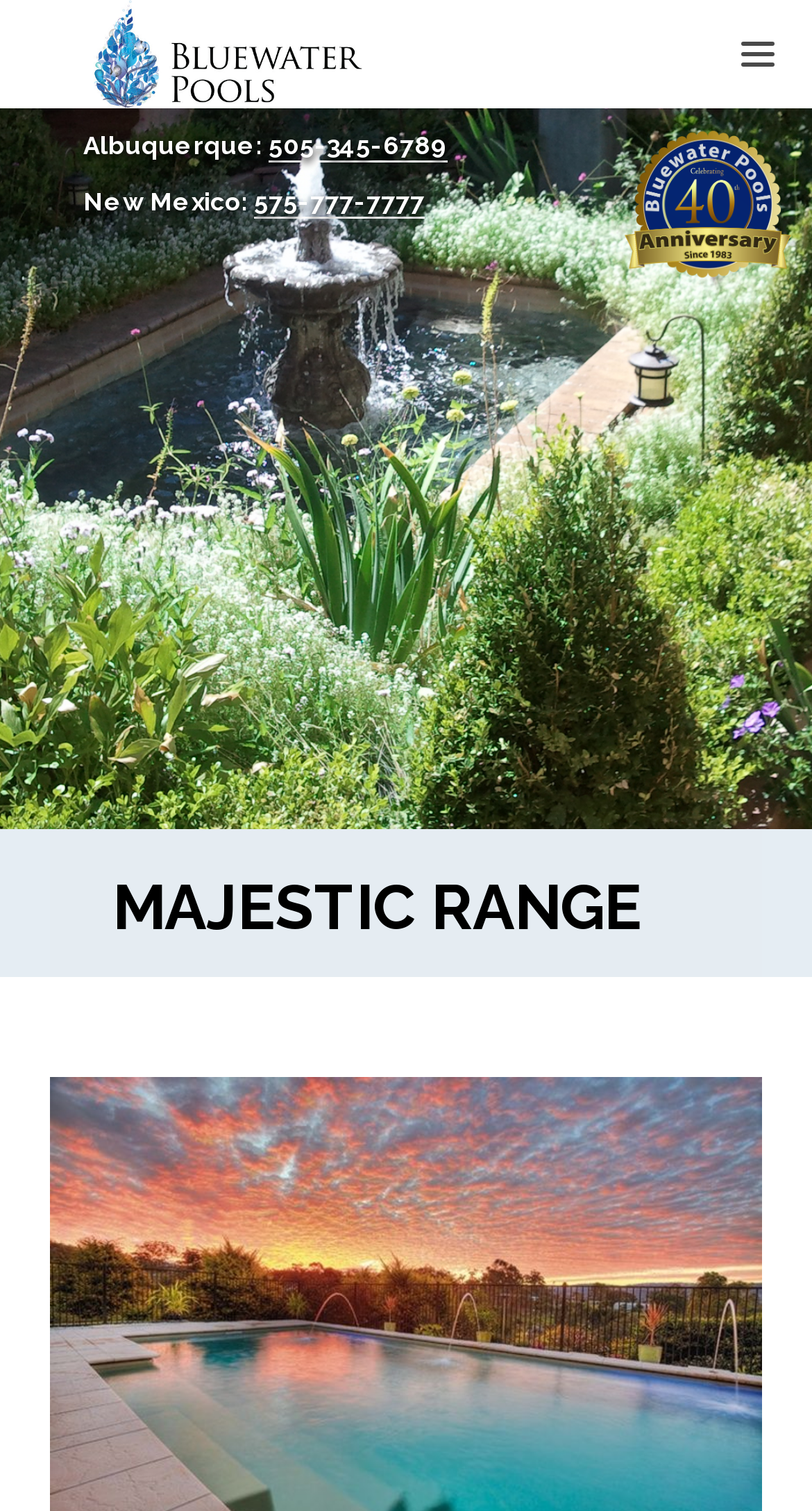Give a one-word or short phrase answer to the question: 
How many phone numbers are listed?

2